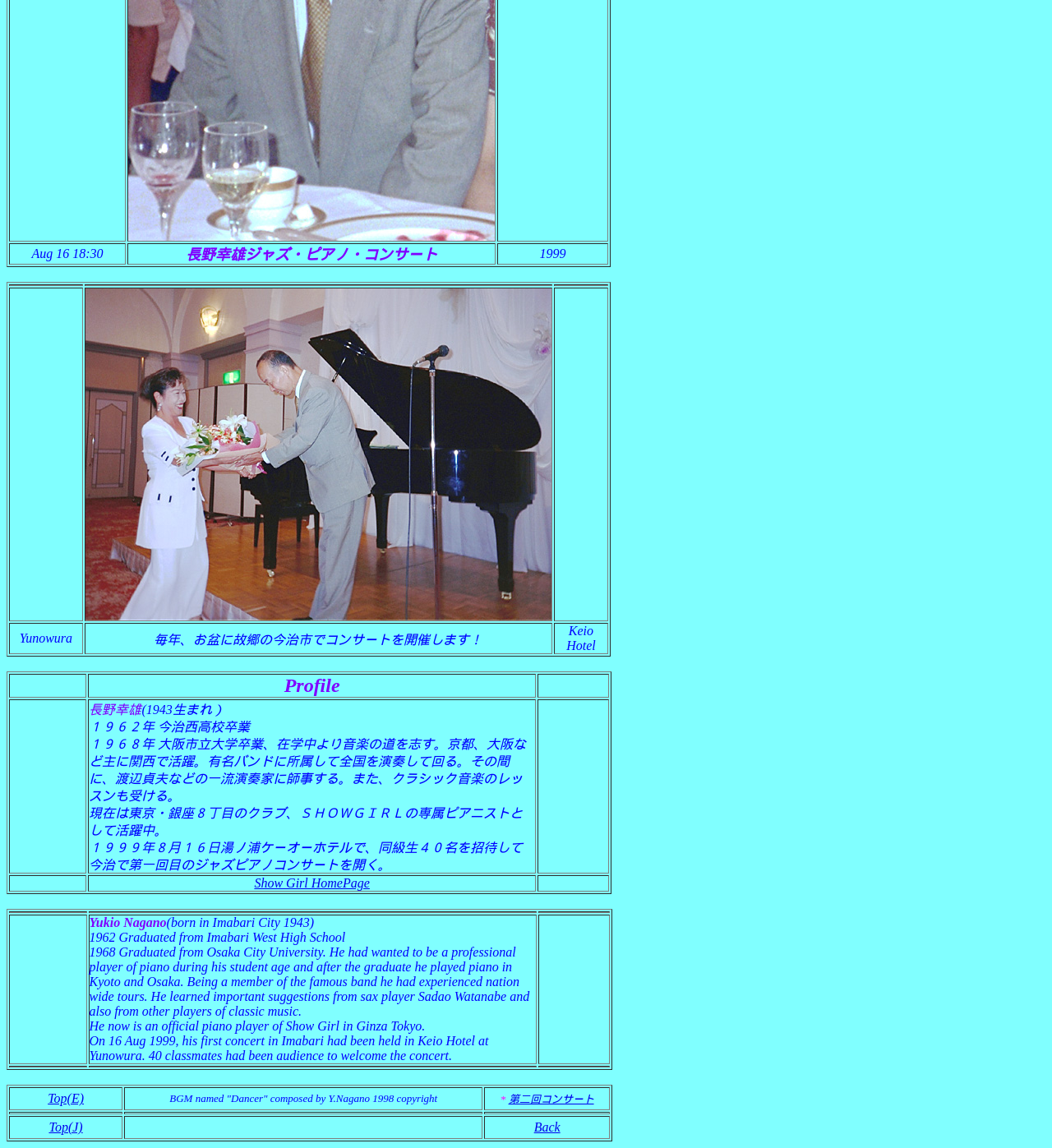Determine the bounding box coordinates of the UI element that matches the following description: "第二回コンサート". The coordinates should be four float numbers between 0 and 1 in the format [left, top, right, bottom].

[0.483, 0.952, 0.564, 0.963]